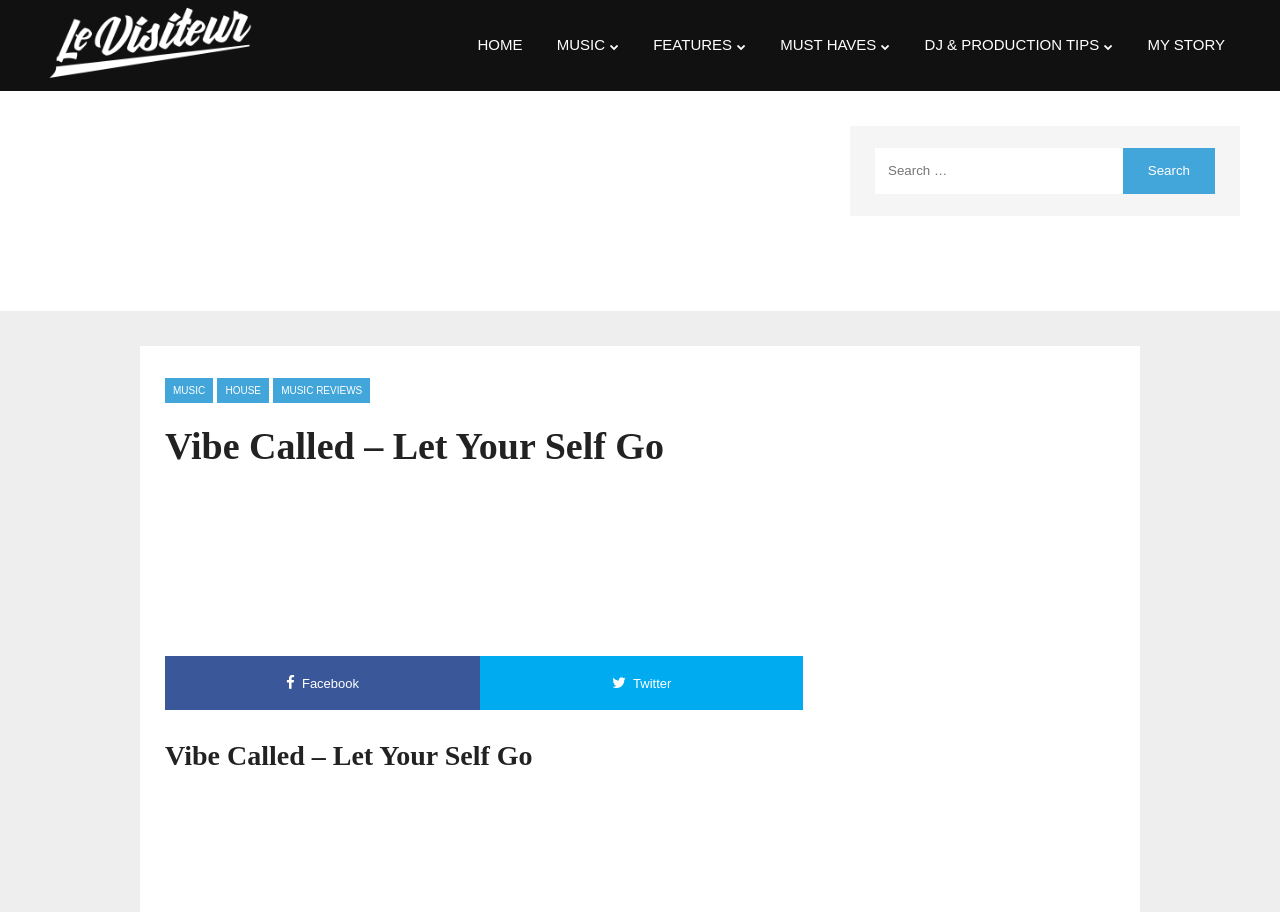Please determine the bounding box coordinates for the UI element described as: "MUST HAVES".

[0.598, 0.0, 0.707, 0.1]